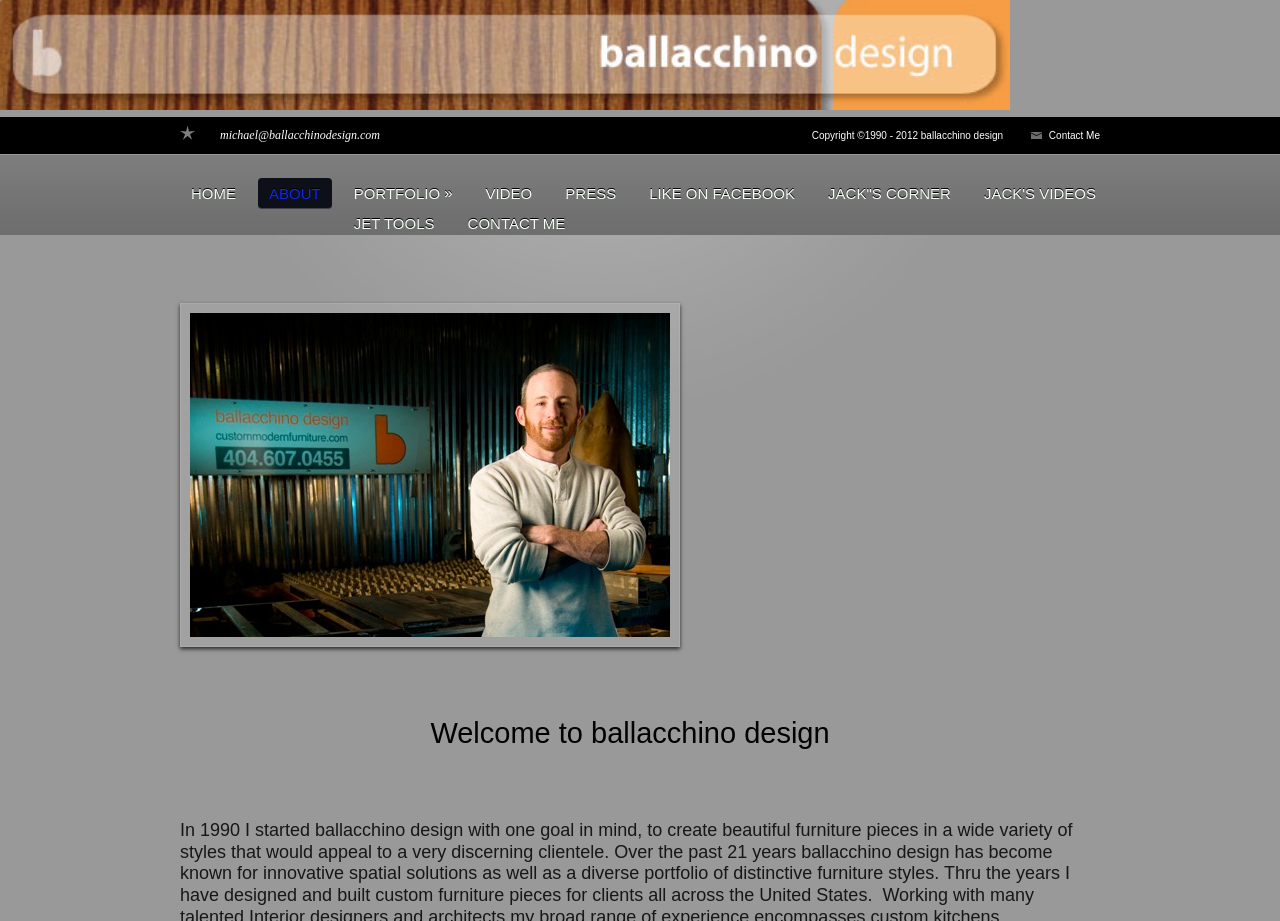Can you find the bounding box coordinates for the element to click on to achieve the instruction: "go to home page"?

[0.141, 0.194, 0.193, 0.226]